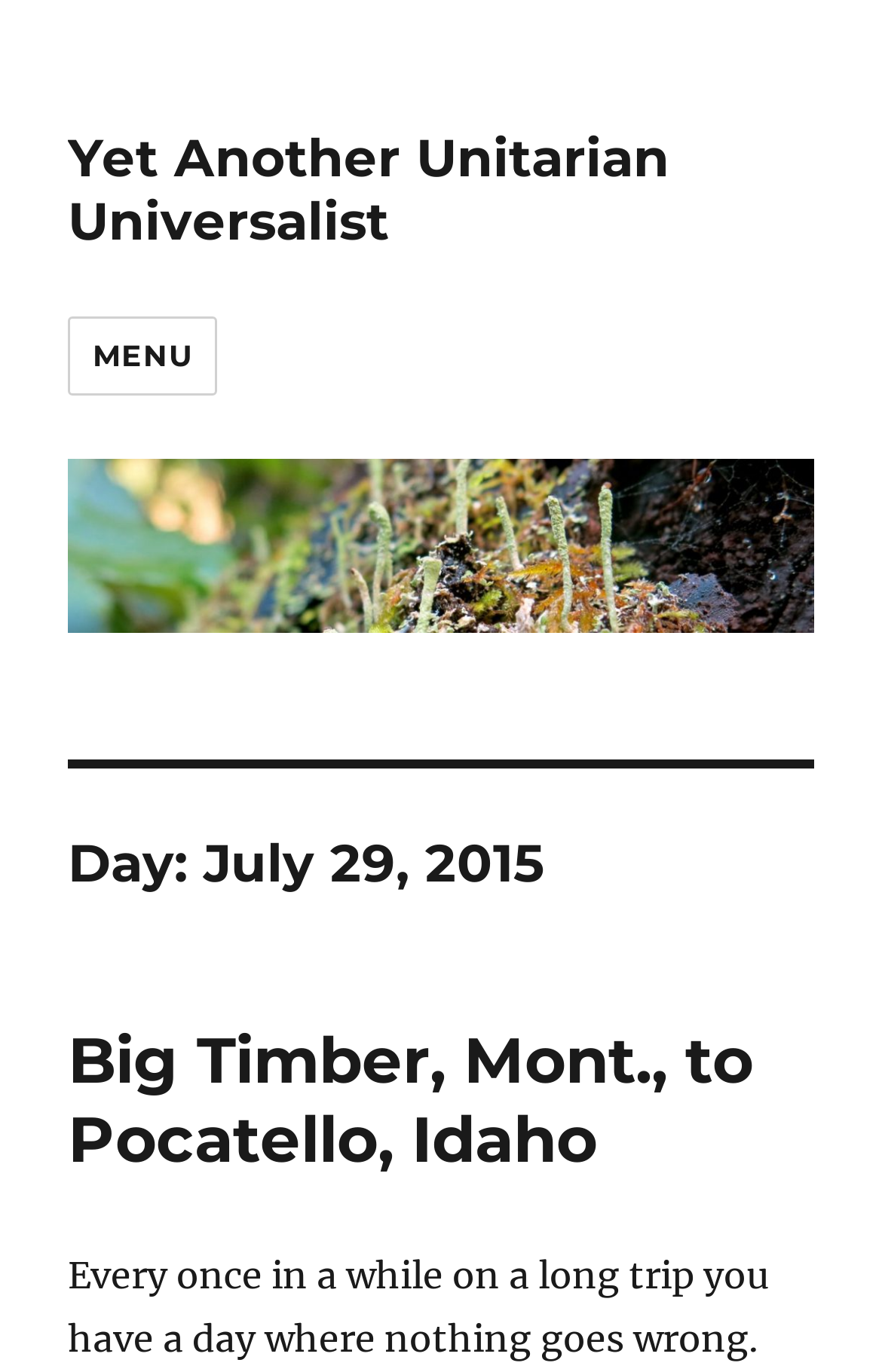What is the destination mentioned in the webpage?
Please ensure your answer to the question is detailed and covers all necessary aspects.

I found the destination 'Pocatello, Idaho' mentioned in the heading 'Big Timber, Mont., to Pocatello, Idaho' which is a child element of the 'HeaderAsNonLandmark' element.